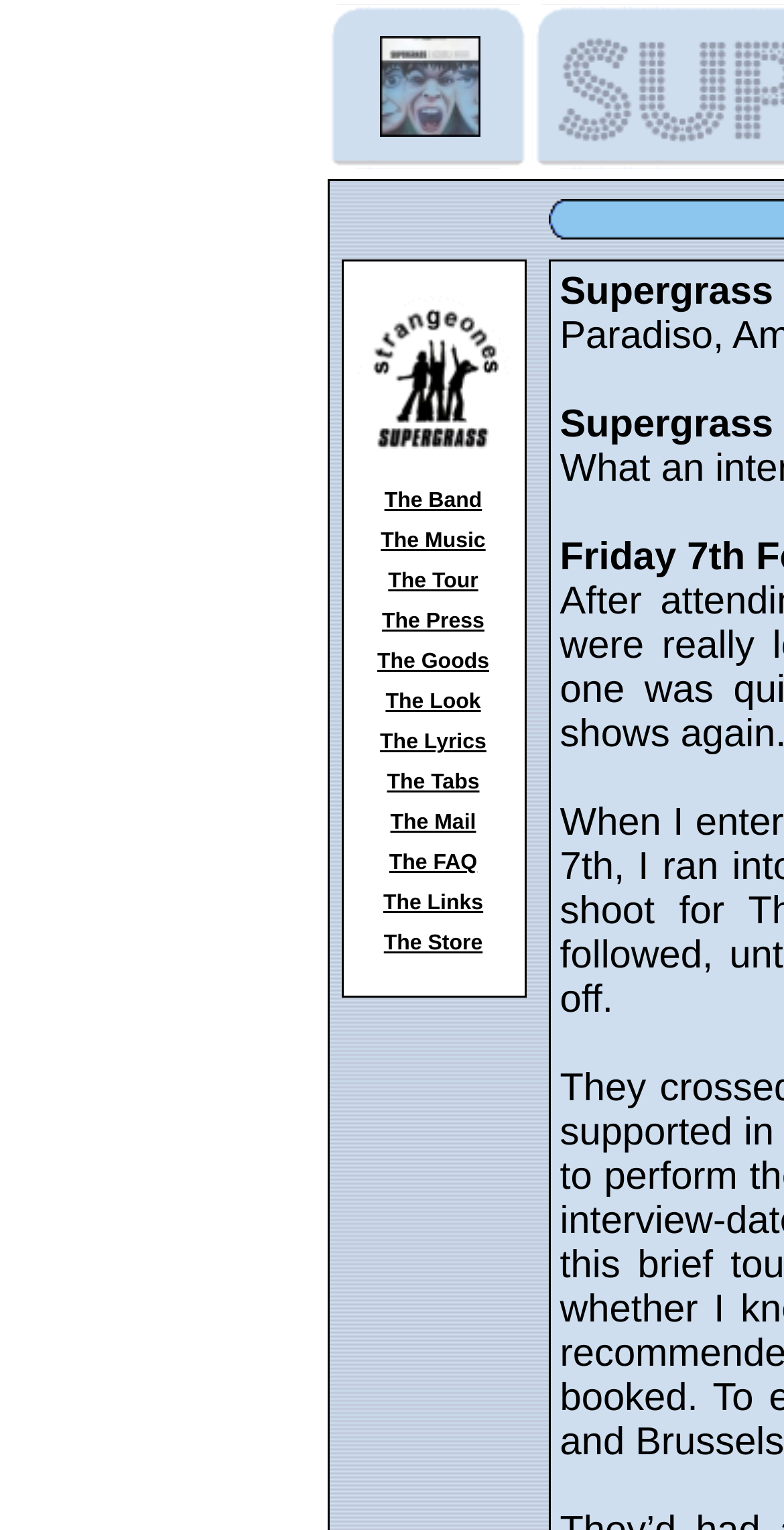Find the bounding box coordinates for the area that should be clicked to accomplish the instruction: "explore the band information".

[0.437, 0.316, 0.668, 0.342]